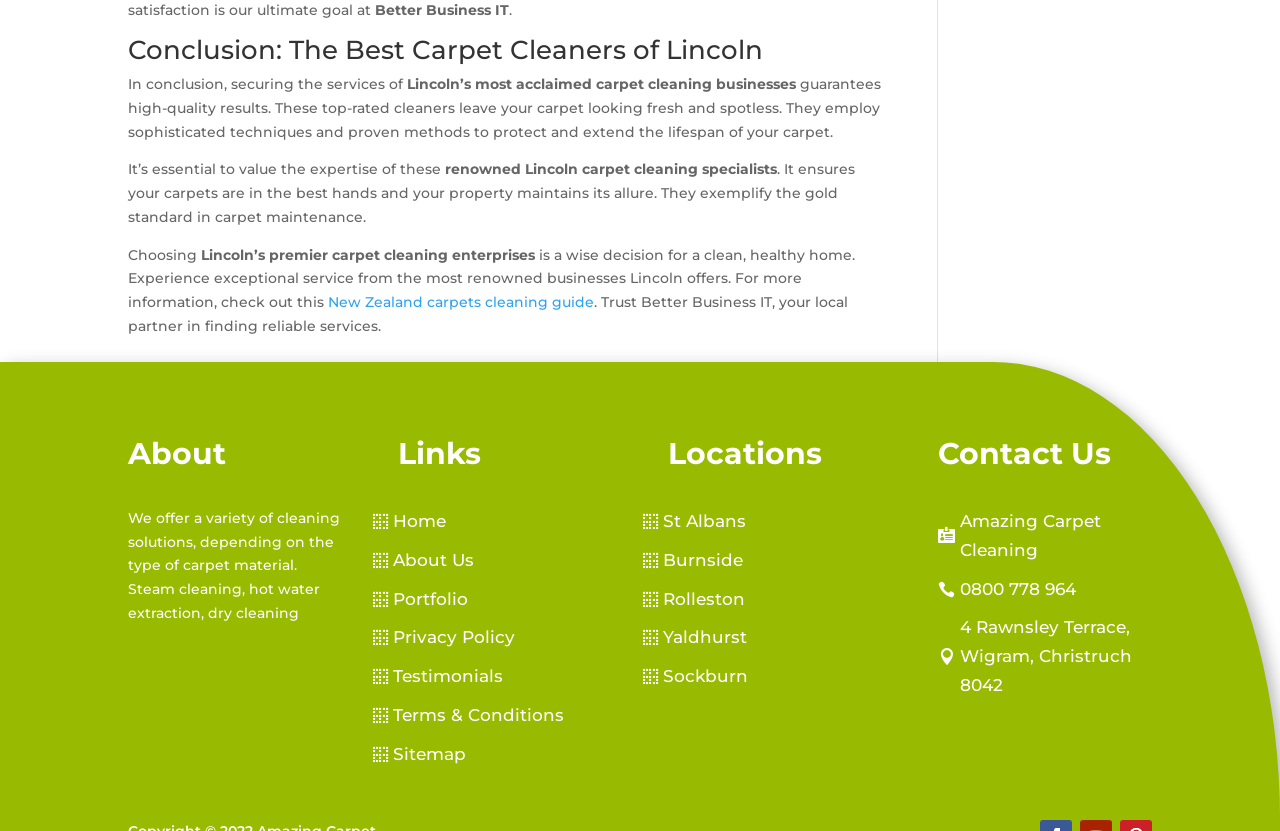Please specify the bounding box coordinates of the region to click in order to perform the following instruction: "Contact 'Amazing Carpet Cleaning'".

[0.733, 0.61, 0.9, 0.679]